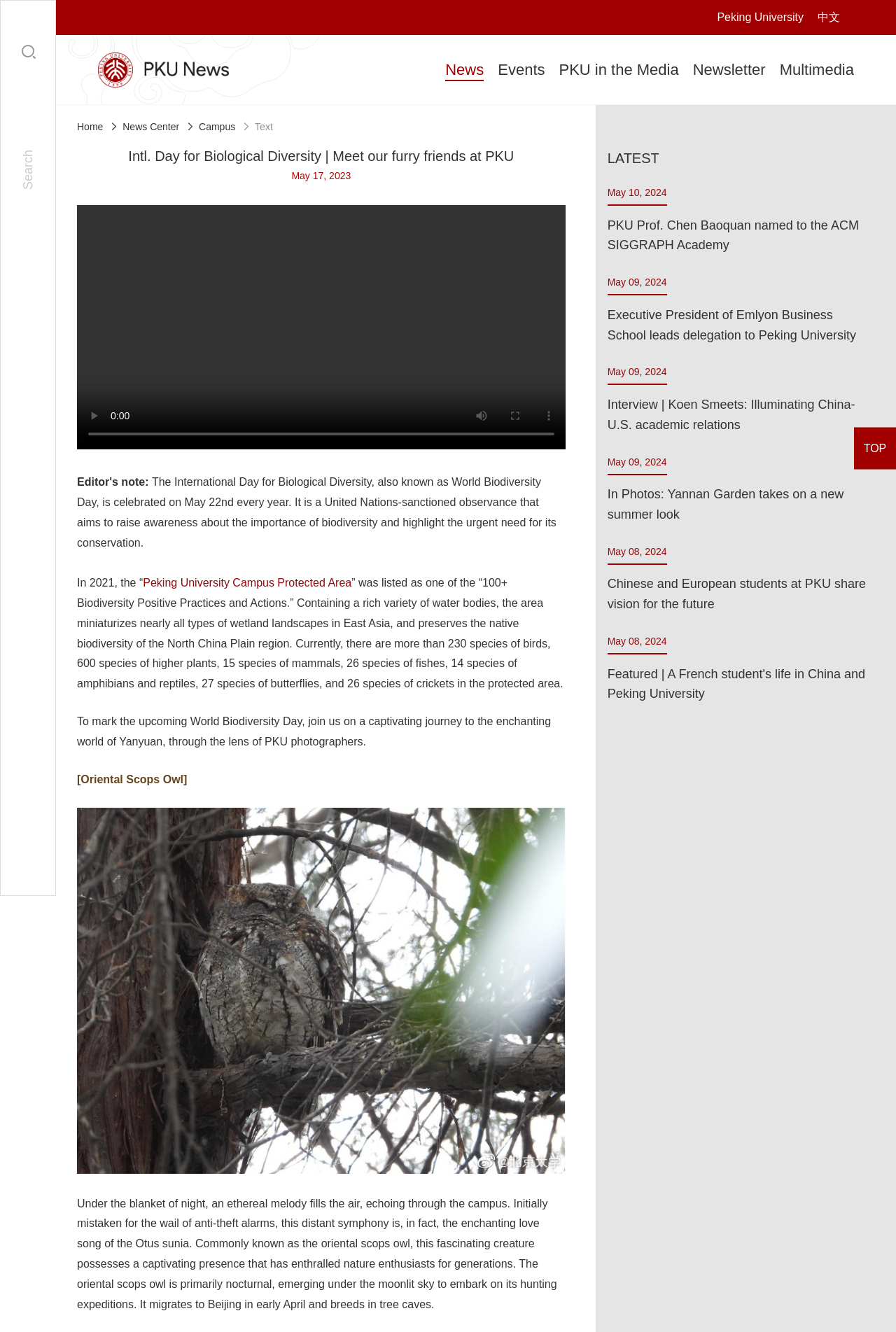Please give a one-word or short phrase response to the following question: 
What is the type of bird mentioned in the article?

Oriental Scops Owl